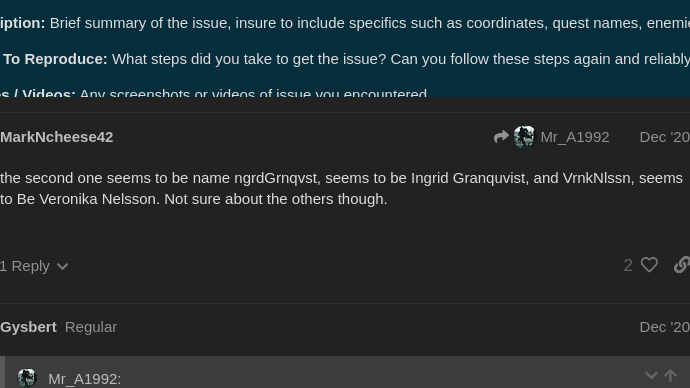Generate a detailed caption for the image.

The image depicts a discussion thread from the Generation Zero Forum, specifically focused on a post about a glitch encountered in the game related to the Norrmyra Arena. The post highlights changes in the arena's structure, particularly concerning deep holes that appeared after an update. The accompanying image is titled "Holes in FOA2 Arena (pic by Palle)", illustrating these significant glitched areas within the game environment. The thread includes user comments discussing their observations and interpretations of the encountered issues, providing insights into the community's engagement with the game's evolving landscape.